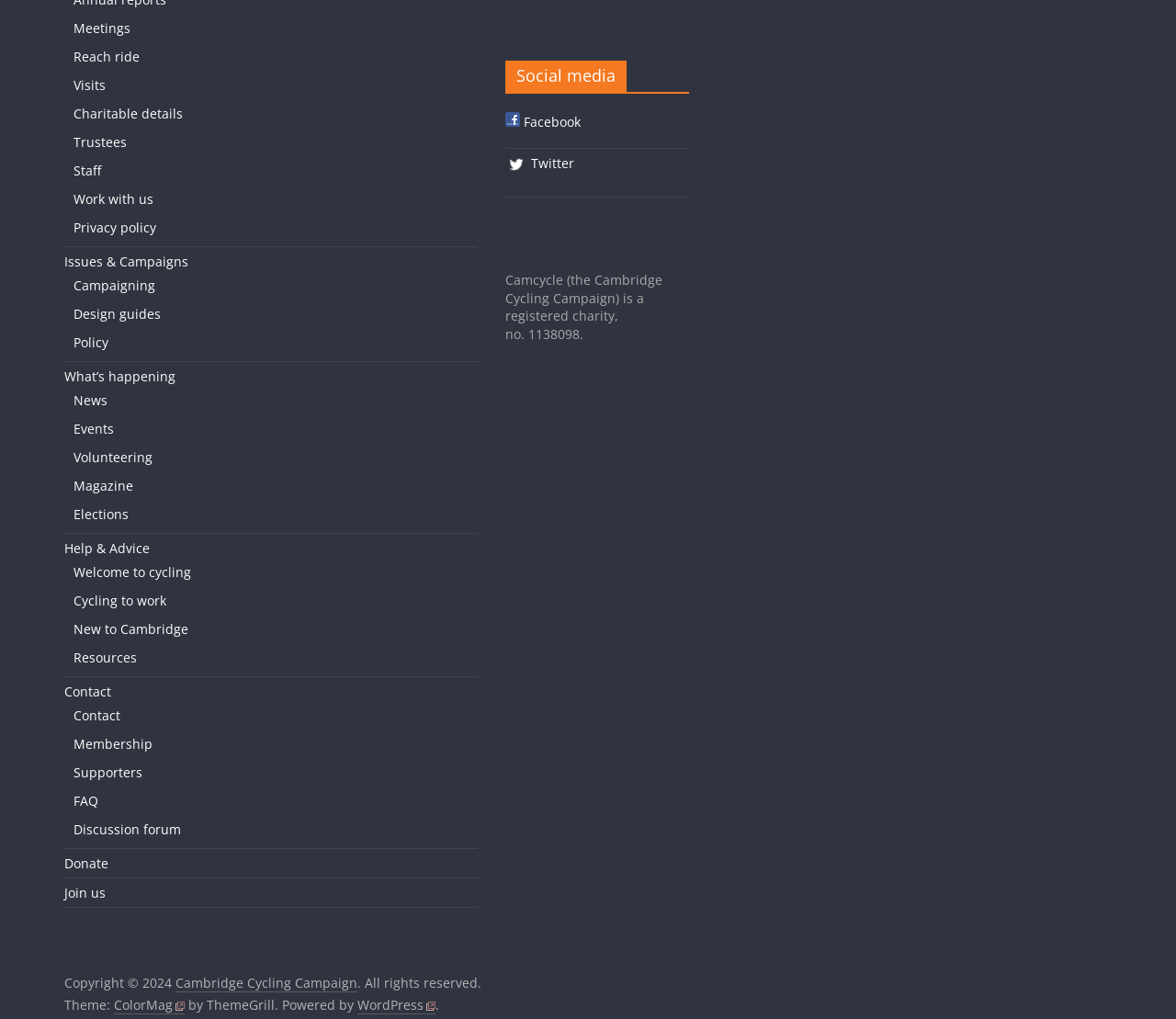Can you identify the bounding box coordinates of the clickable region needed to carry out this instruction: 'Click on Meetings'? The coordinates should be four float numbers within the range of 0 to 1, stated as [left, top, right, bottom].

[0.062, 0.019, 0.111, 0.036]